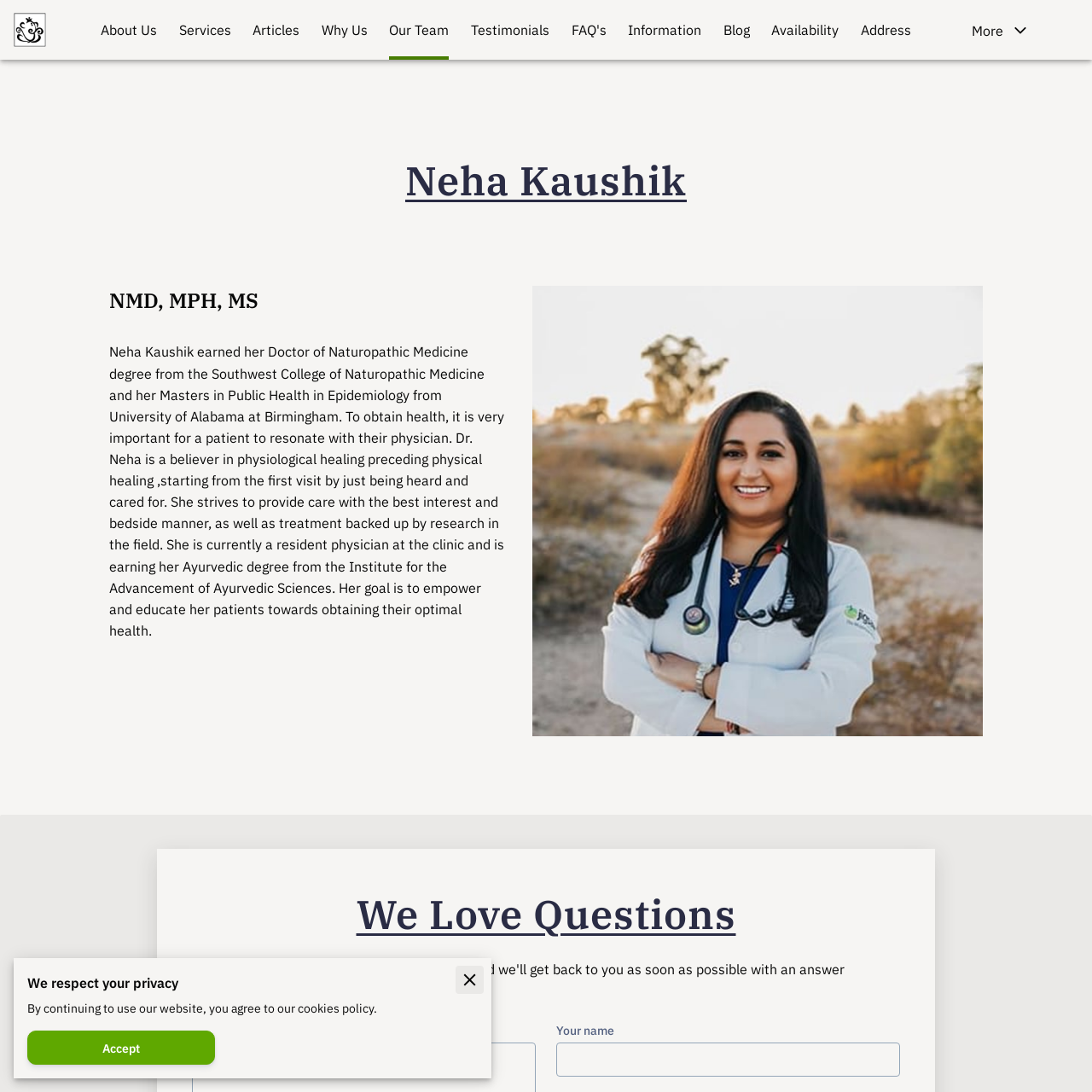What is the name of the doctor featured on this webpage?
Offer a detailed and full explanation in response to the question.

The webpage has a section that appears to be about a doctor, with a heading 'Neha Kaushik' and a description of her background and approach to medicine. This section is located near the top of the webpage, and the doctor's name is prominently displayed.